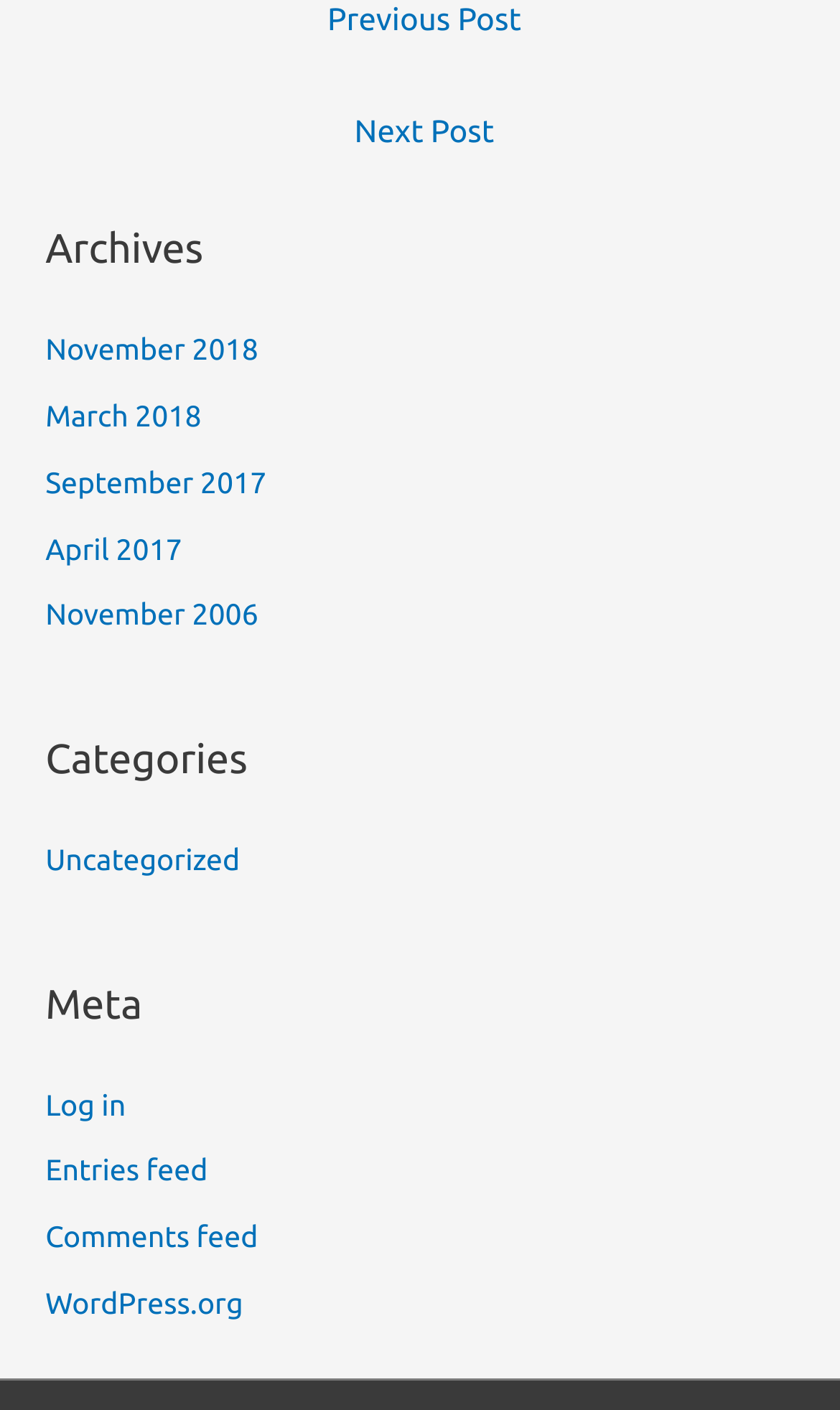Pinpoint the bounding box coordinates of the element to be clicked to execute the instruction: "Log in to the website".

[0.054, 0.771, 0.15, 0.795]